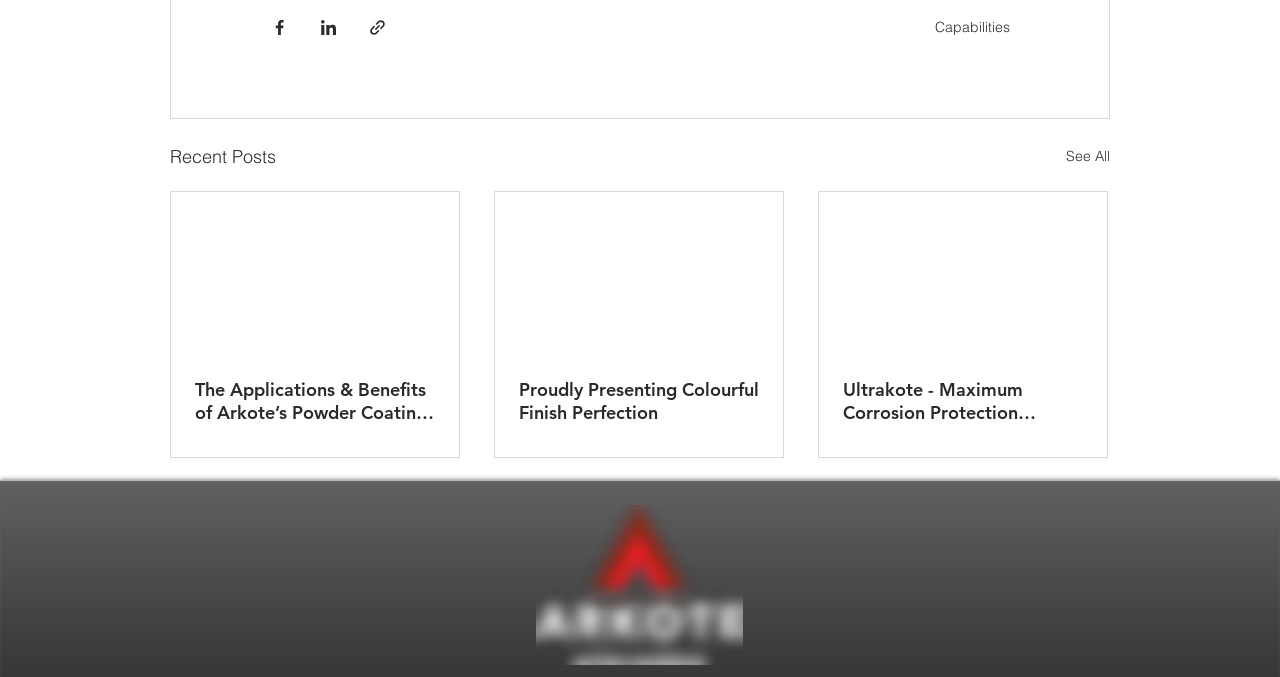Please specify the bounding box coordinates of the clickable region necessary for completing the following instruction: "Read the article about powder coating systems". The coordinates must consist of four float numbers between 0 and 1, i.e., [left, top, right, bottom].

[0.152, 0.558, 0.34, 0.626]